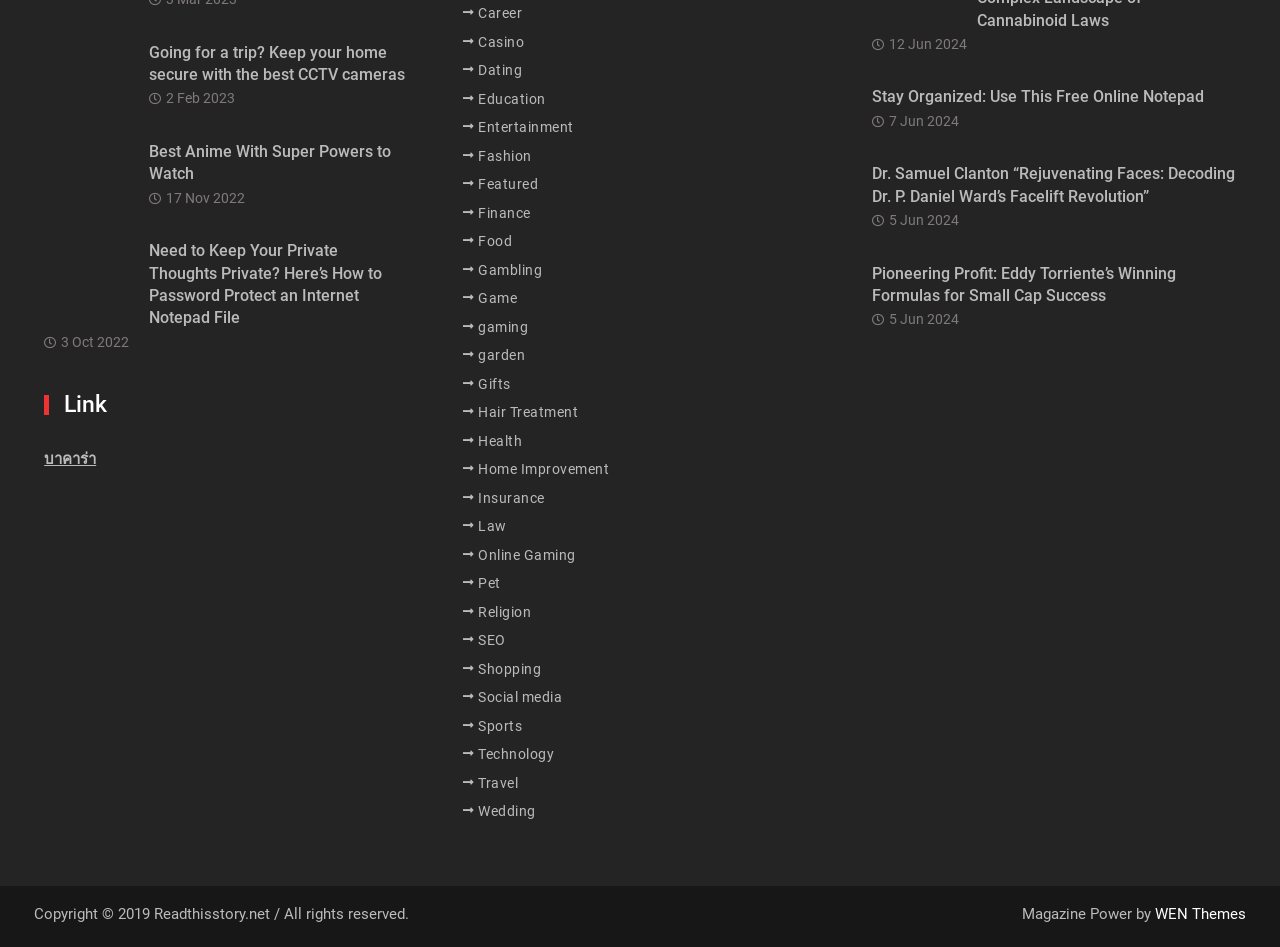Determine the bounding box coordinates for the region that must be clicked to execute the following instruction: "Learn how to 'Password Protect an Internet Notepad File'".

[0.117, 0.255, 0.299, 0.346]